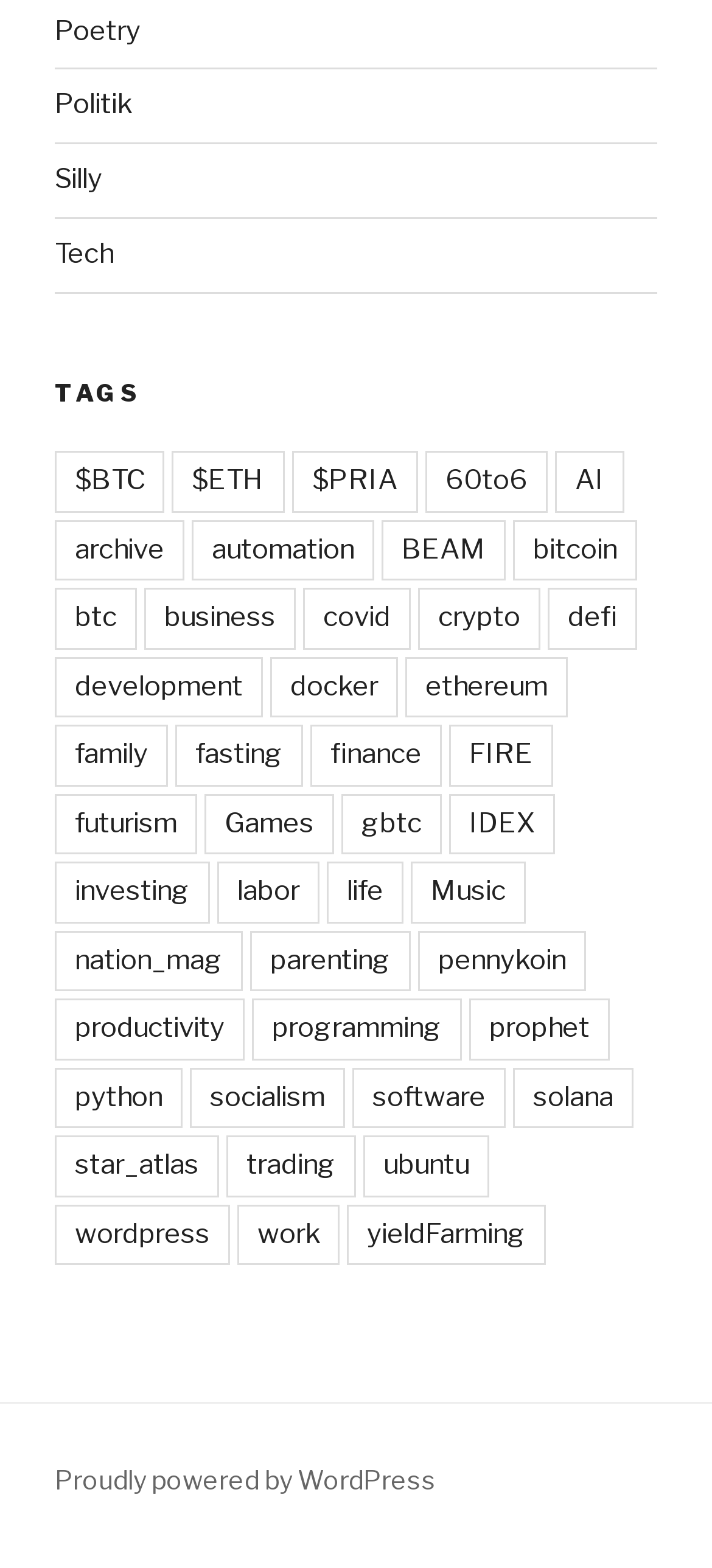Find the bounding box coordinates for the area that should be clicked to accomplish the instruction: "Subscribe to this Blog".

None